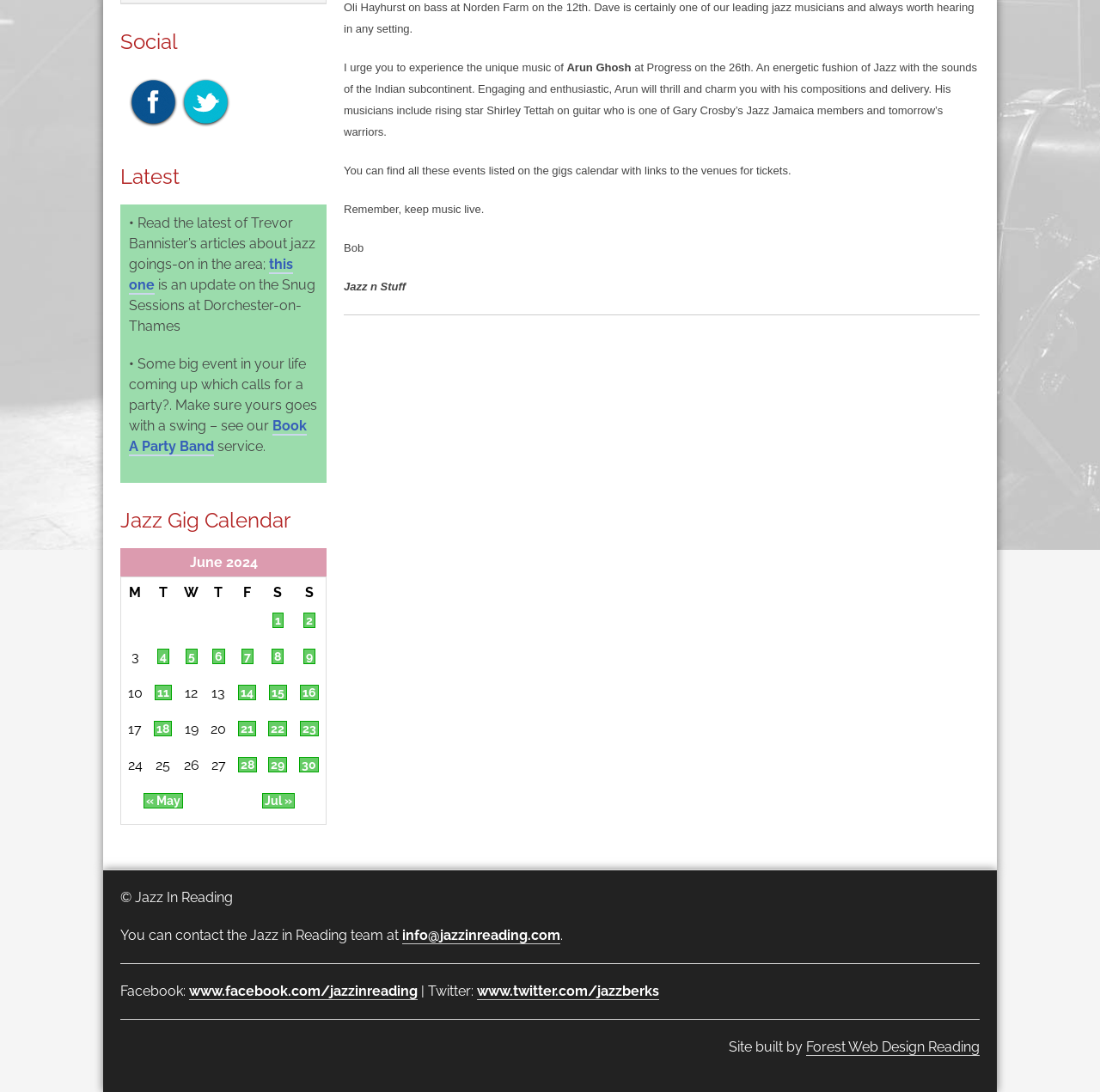Provide the bounding box coordinates, formatted as (top-left x, top-left y, bottom-right x, bottom-right y), with all values being floating point numbers between 0 and 1. Identify the bounding box of the UI element that matches the description: www.twitter.com/jazzberks

[0.434, 0.9, 0.599, 0.916]